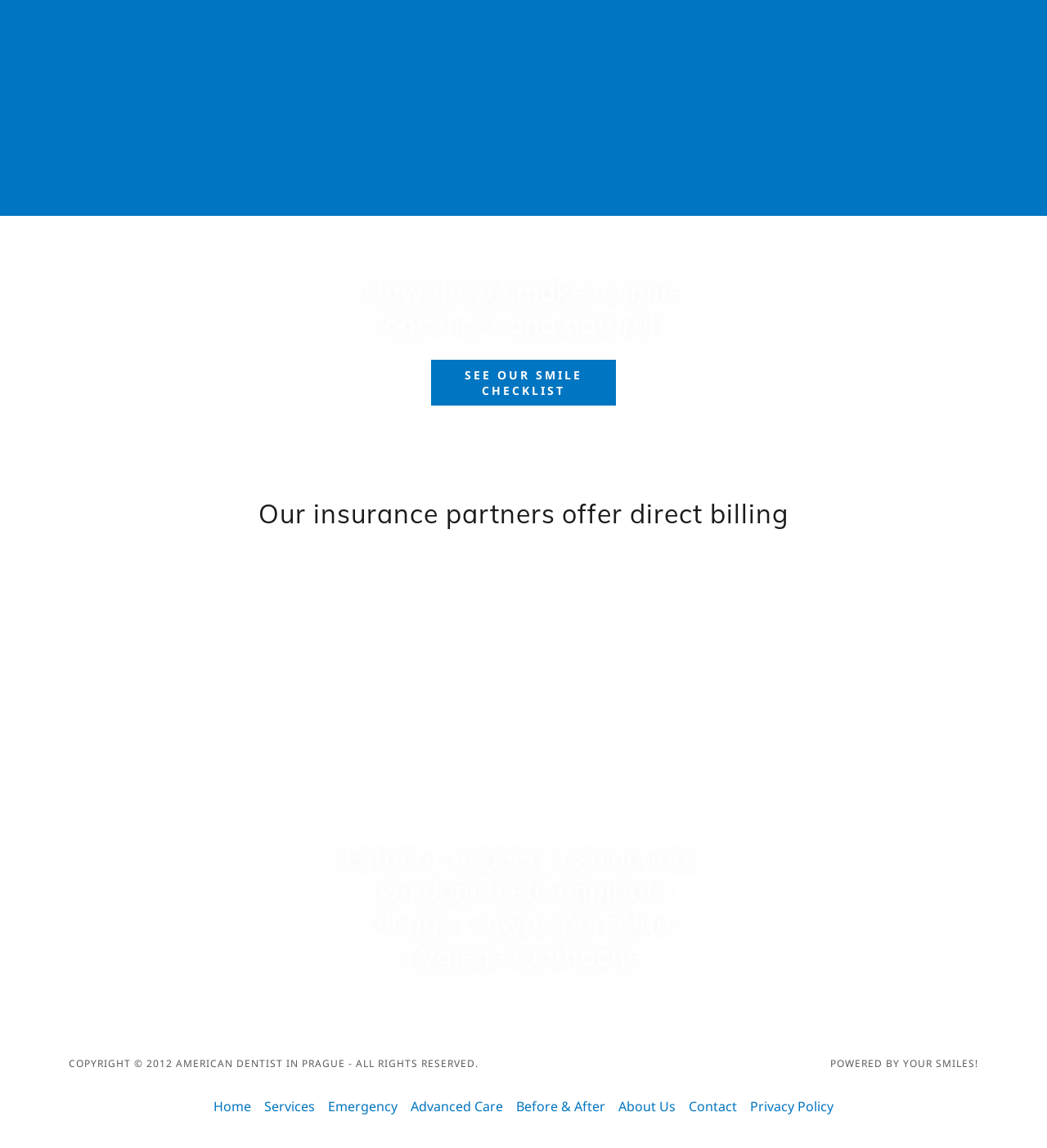Please predict the bounding box coordinates (top-left x, top-left y, bottom-right x, bottom-right y) for the UI element in the screenshot that fits the description: Before & After

[0.487, 0.95, 0.584, 0.977]